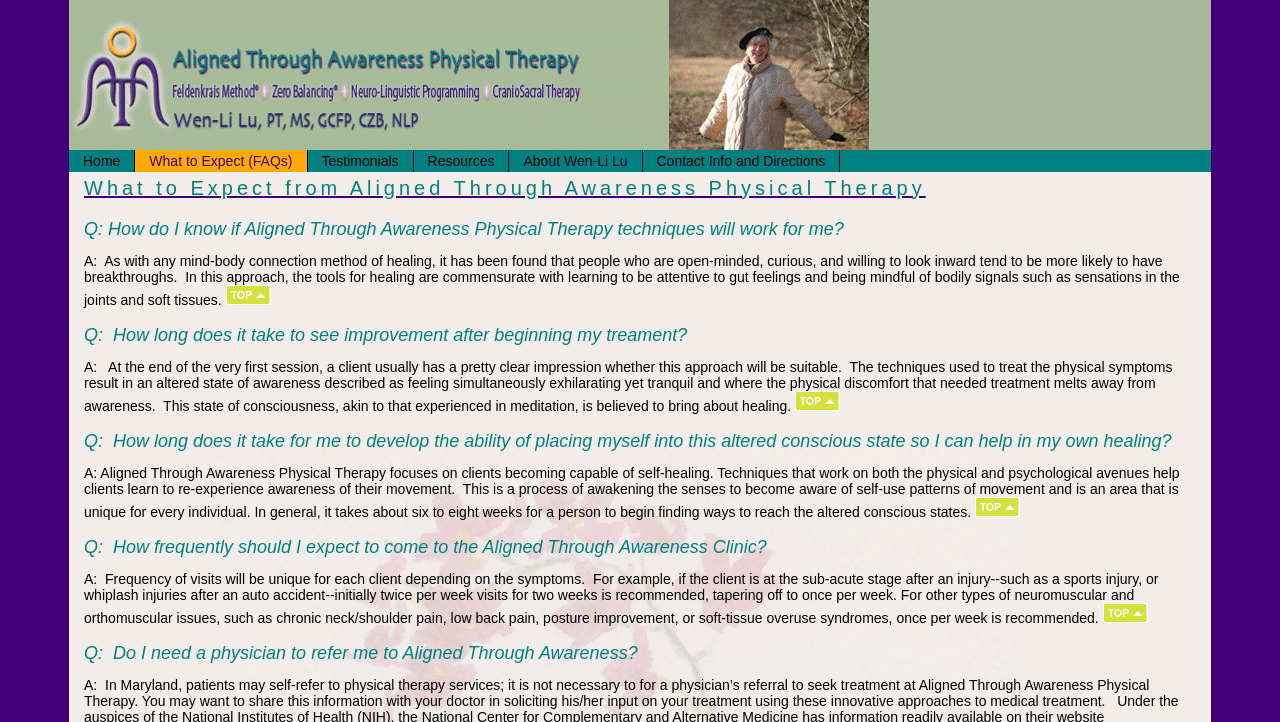Find the bounding box coordinates of the clickable area that will achieve the following instruction: "View the 'Testimonials' page".

[0.24, 0.208, 0.323, 0.238]